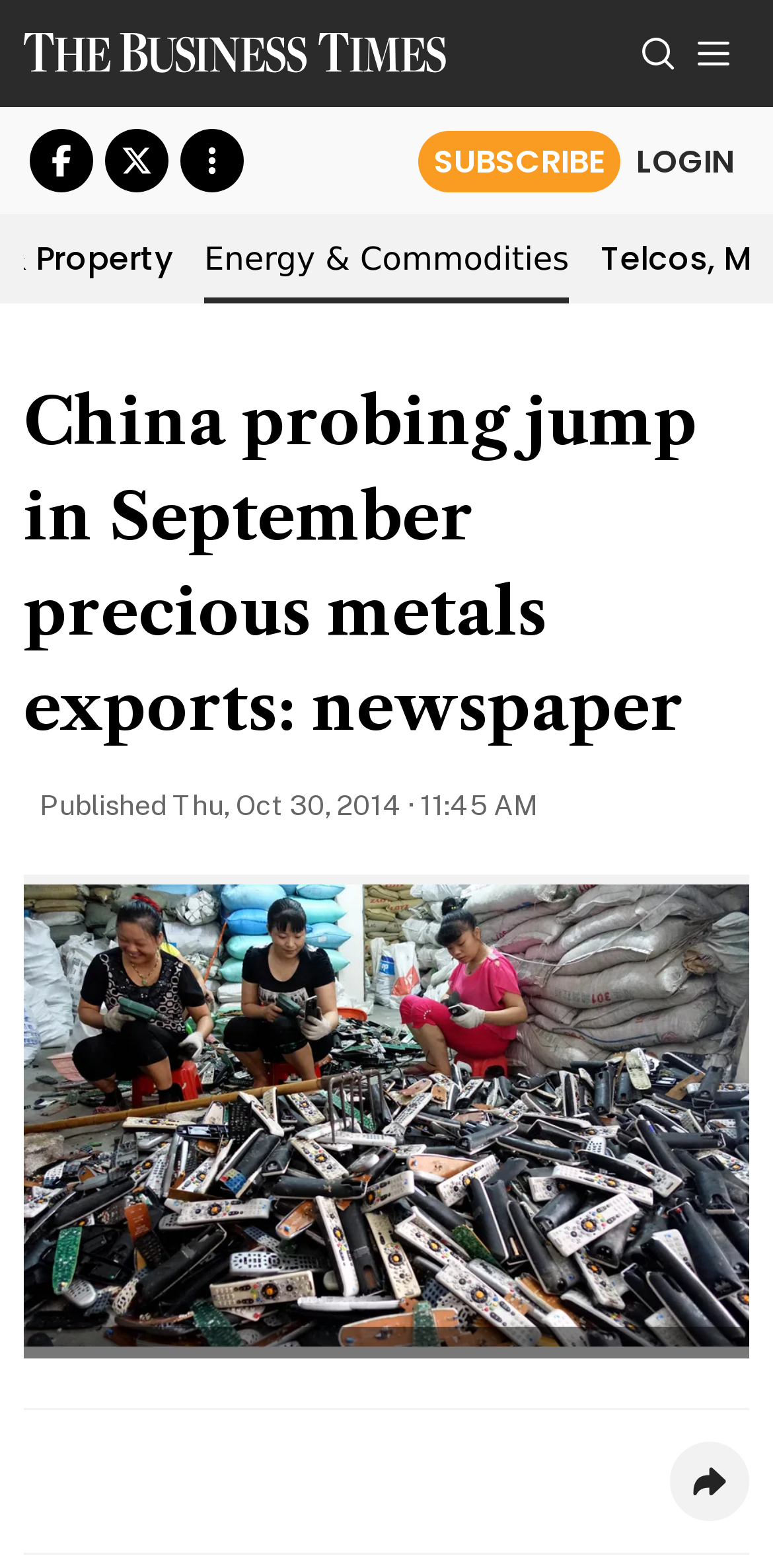Bounding box coordinates are specified in the format (top-left x, top-left y, bottom-right x, bottom-right y). All values are floating point numbers bounded between 0 and 1. Please provide the bounding box coordinate of the region this sentence describes: title="The Business Times"

[0.031, 0.015, 0.577, 0.053]